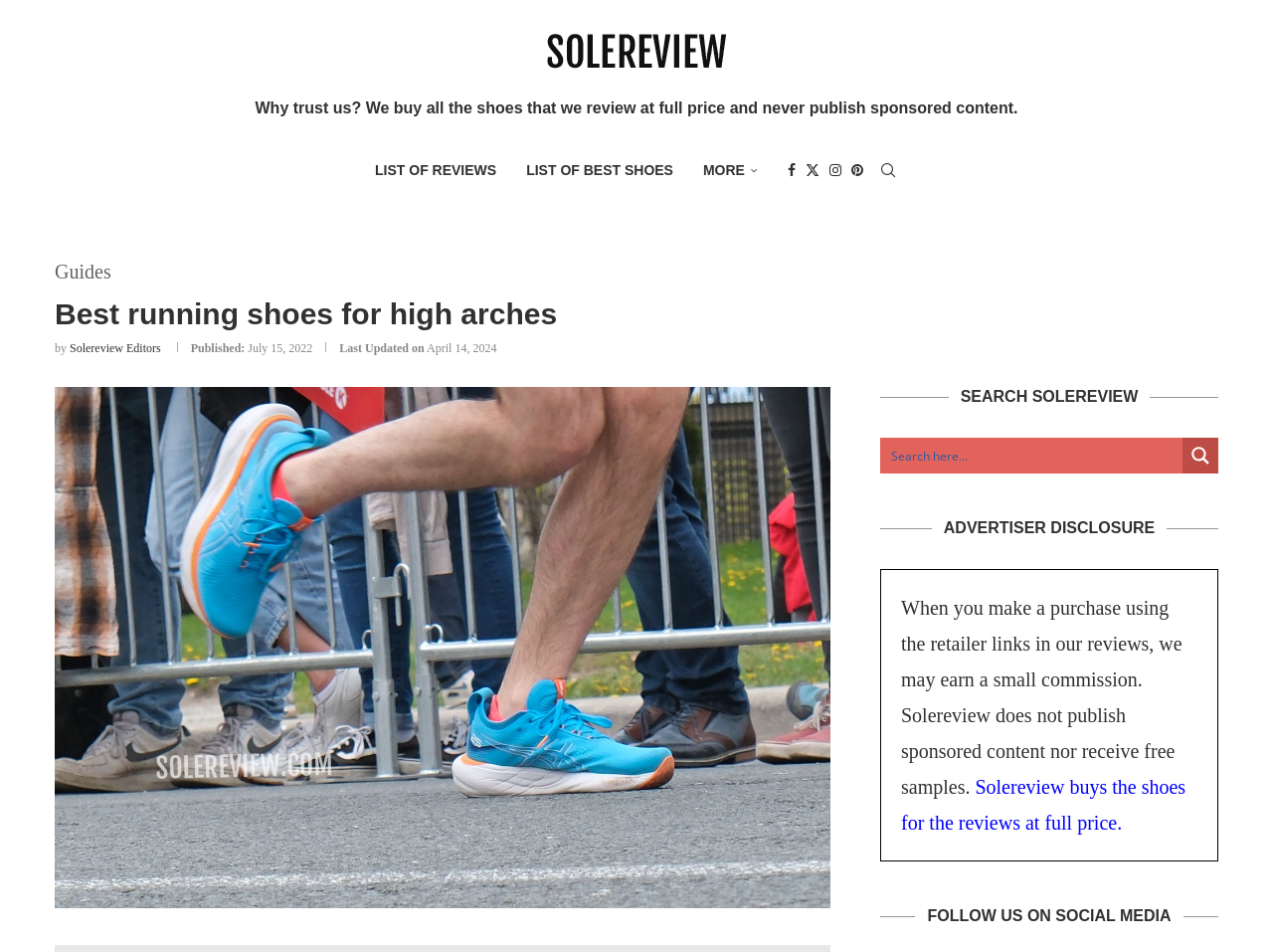Locate the bounding box coordinates of the UI element described by: "LIST OF REVIEWS". The bounding box coordinates should consist of four float numbers between 0 and 1, i.e., [left, top, right, bottom].

[0.295, 0.148, 0.39, 0.209]